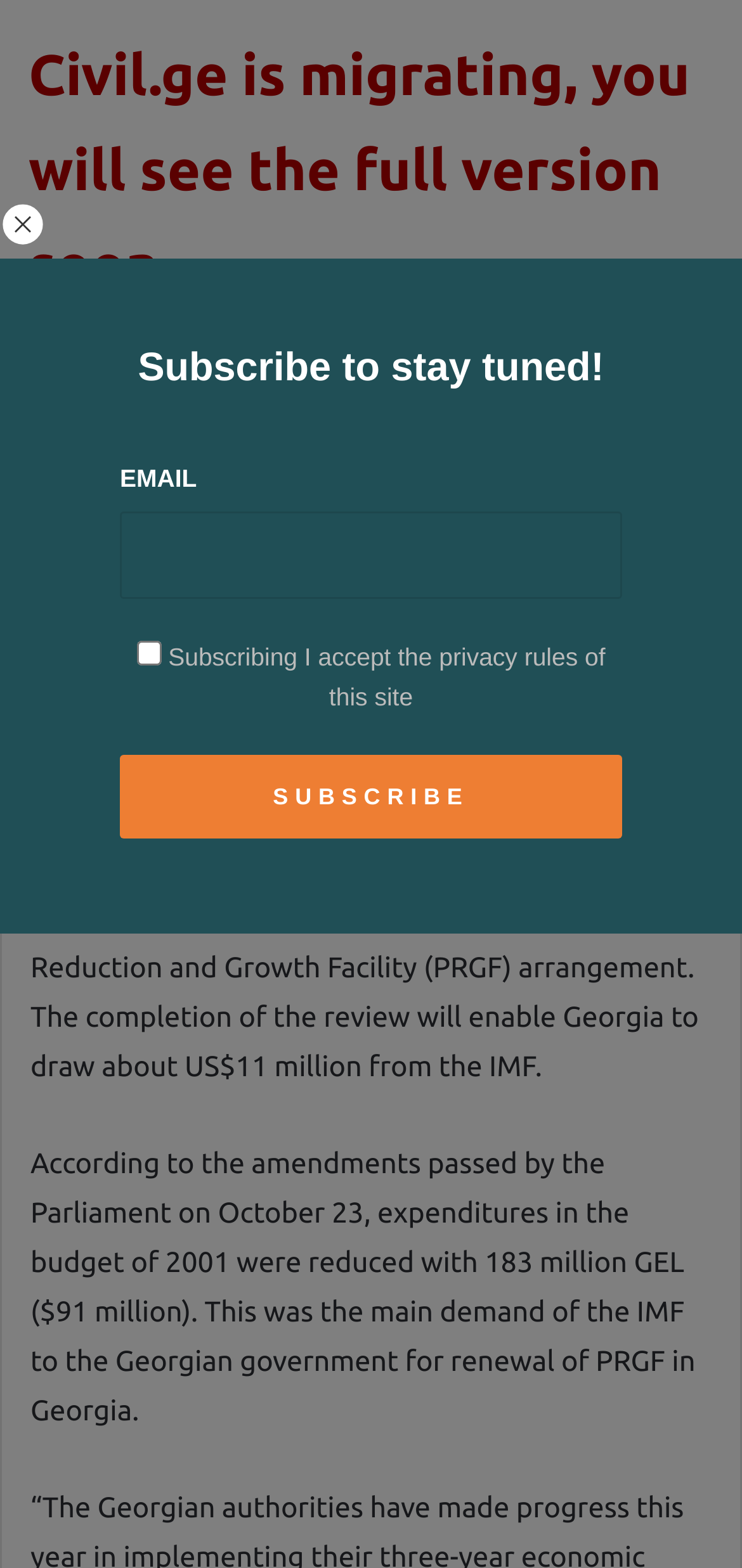What is the reduction in expenditures in the budget of 2001?
Please provide a single word or phrase in response based on the screenshot.

183 million GEL